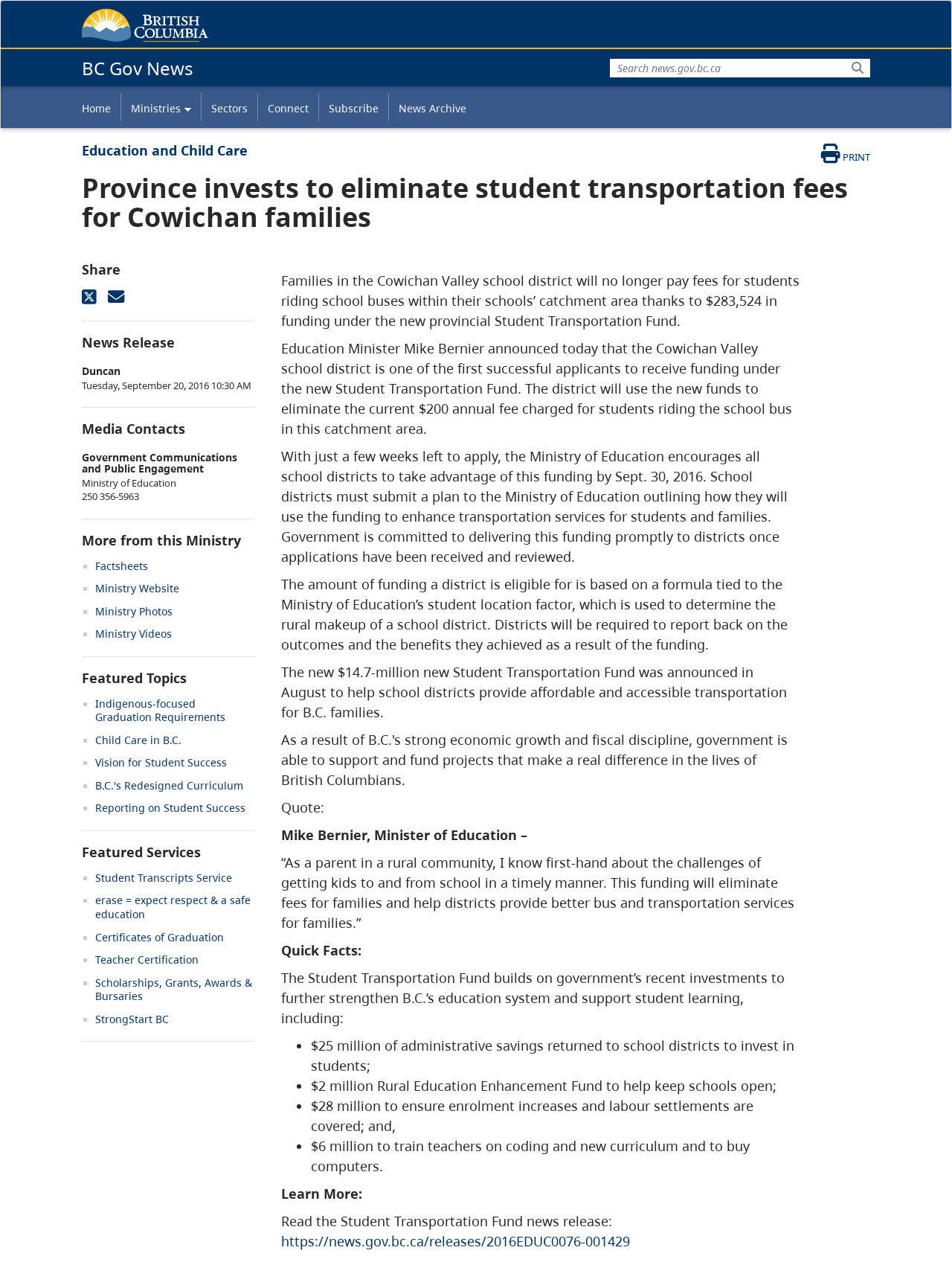What is the purpose of the Student Transportation Fund?
Carefully examine the image and provide a detailed answer to the question.

The article states that the Student Transportation Fund is aimed at helping school districts provide affordable and accessible transportation for B.C. families, which implies that the purpose of the fund is to provide affordable transportation.